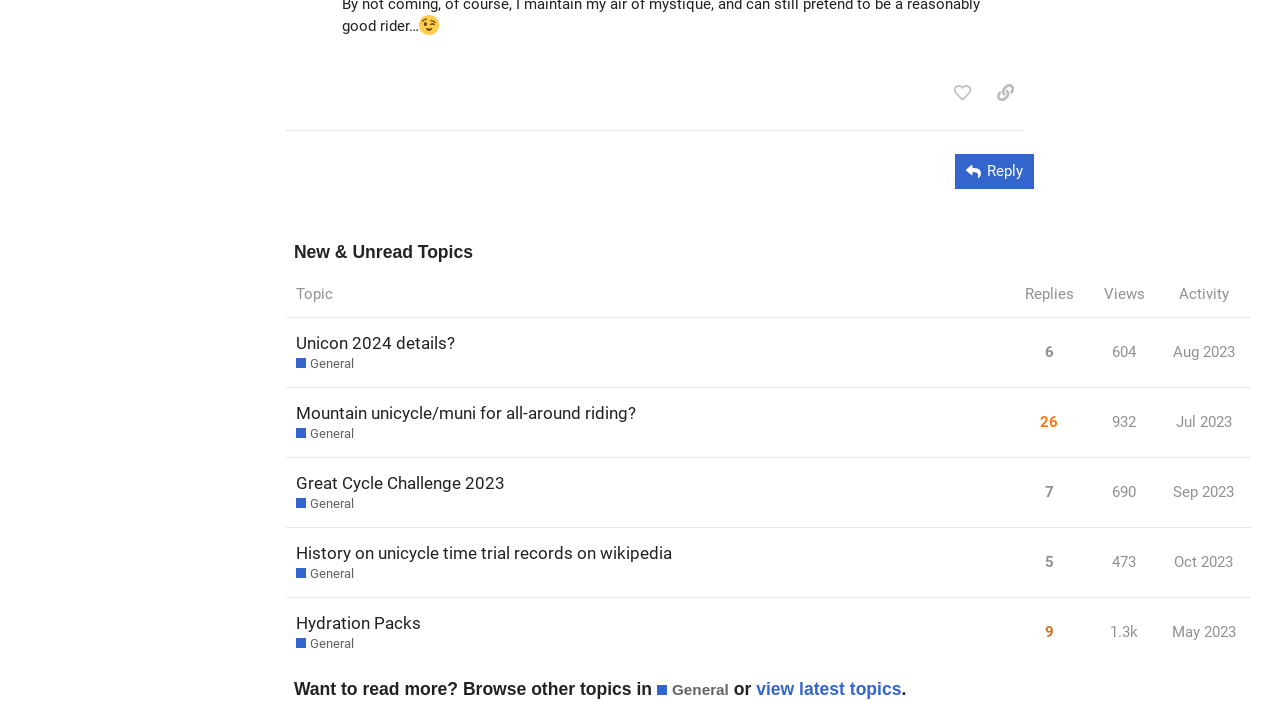Please provide the bounding box coordinates for the UI element as described: "Mountain unicycle/muni for all-around riding?". The coordinates must be four floats between 0 and 1, represented as [left, top, right, bottom].

[0.231, 0.536, 0.497, 0.605]